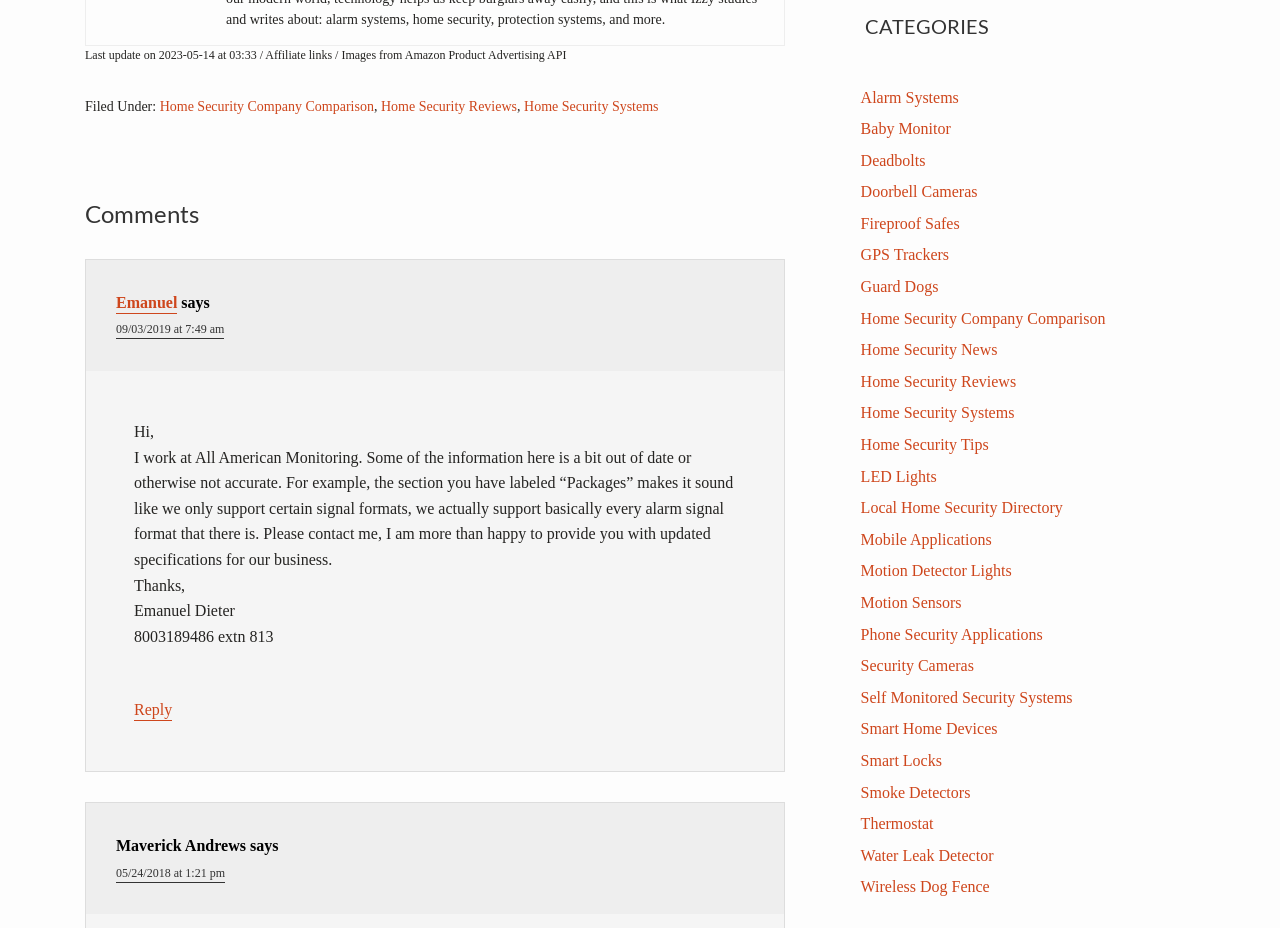Given the following UI element description: "Smoke Detectors", find the bounding box coordinates in the webpage screenshot.

[0.672, 0.844, 0.758, 0.866]